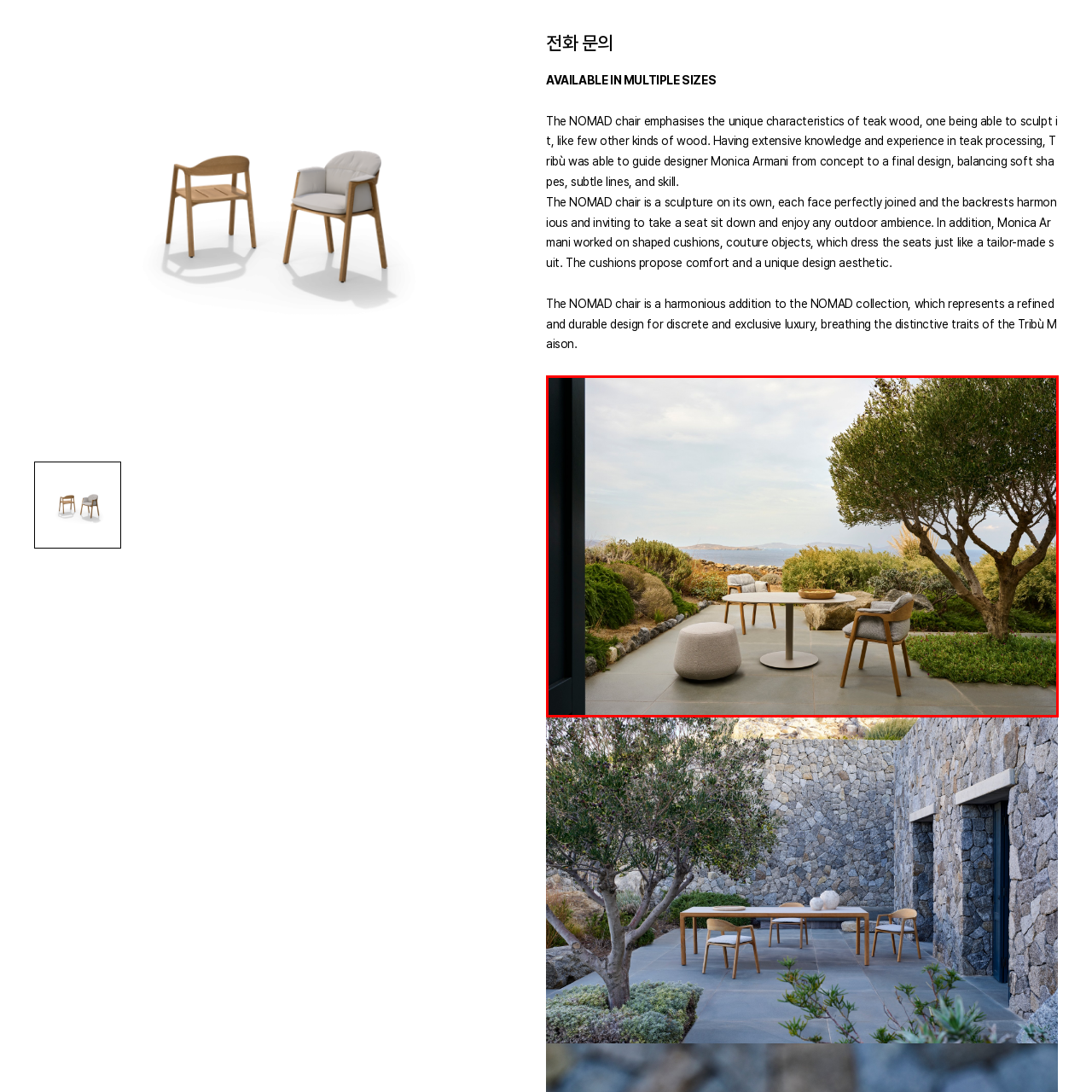Describe in detail the visual content enclosed by the red bounding box.

The image showcases an elegantly designed outdoor space featuring the NOMAD chair, crafted by designer Monica Armani. The setting includes a round table at the center, surrounded by two beautifully upholstered chairs and a soft, textured pouf. Lush greenery and well-maintained plants create a serene atmosphere, enhanced by the distant view of water and hills, suggesting a tranquil escape. The elegant lines and soft shapes of the furniture harmoniously complement the natural surroundings, reflecting the refined aesthetics that Tribù Maison is known for. This space epitomizes luxury and comfort, inviting guests to relax and enjoy the exterior ambiance.